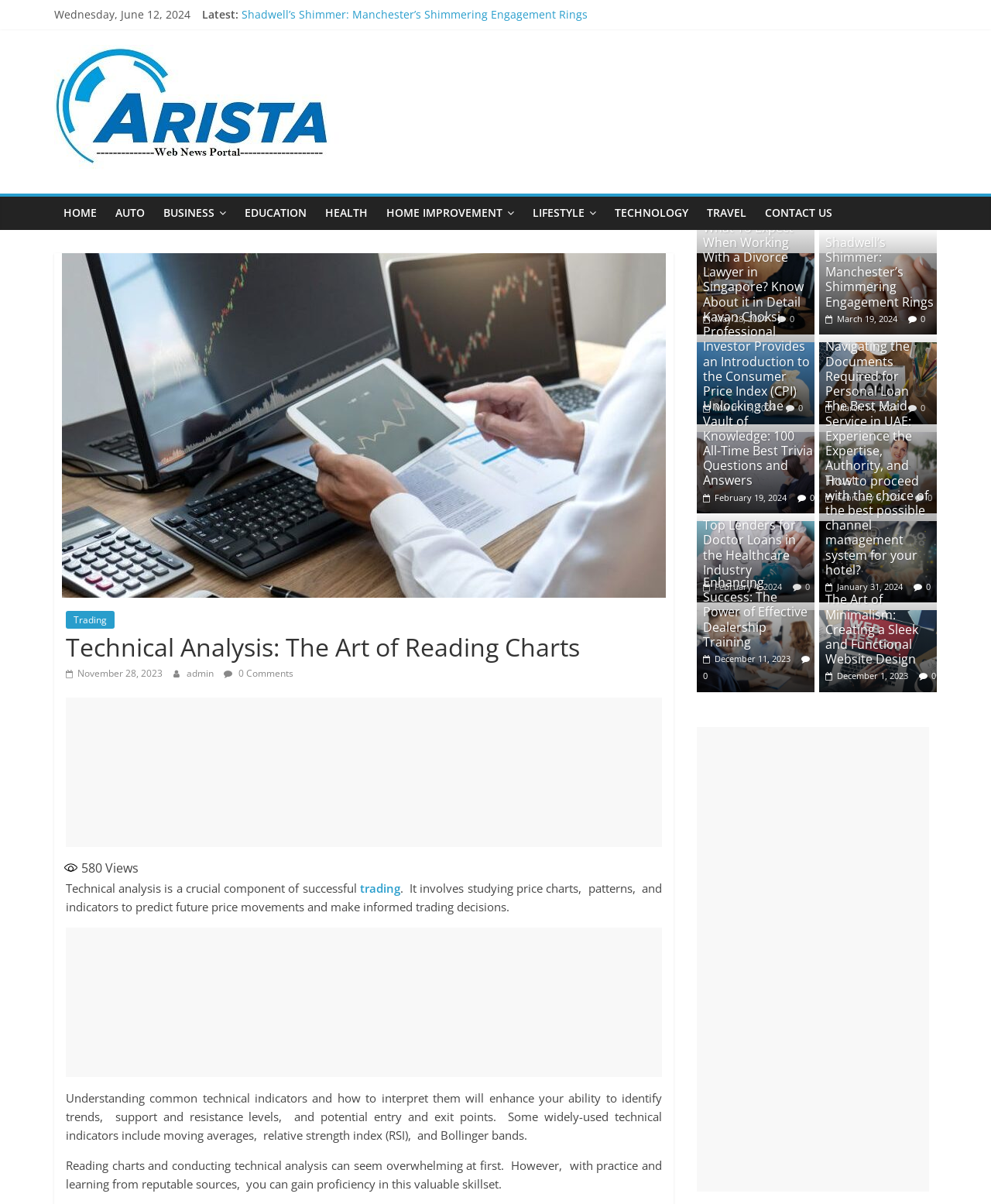Determine the bounding box coordinates of the region I should click to achieve the following instruction: "Read the article 'Technical Analysis: The Art of Reading Charts'". Ensure the bounding box coordinates are four float numbers between 0 and 1, i.e., [left, top, right, bottom].

[0.066, 0.522, 0.668, 0.55]